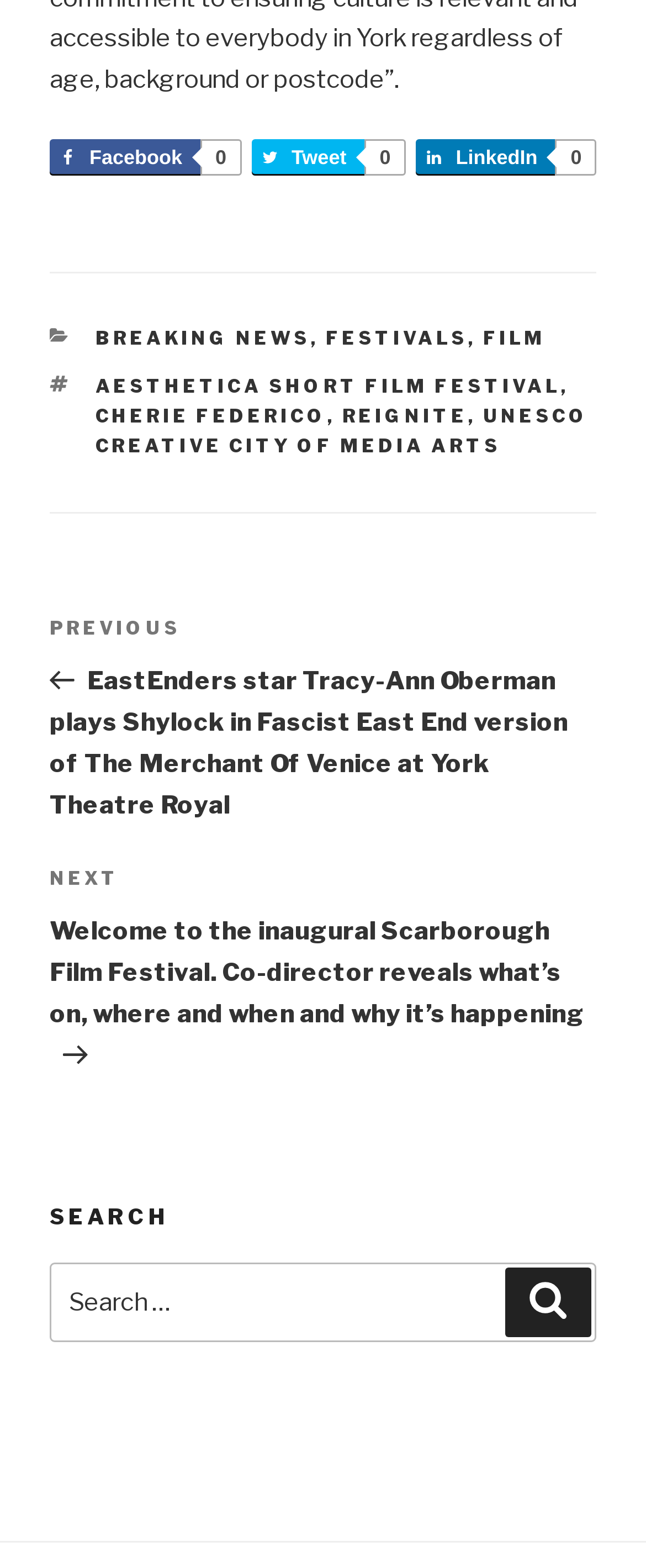Identify the bounding box coordinates for the element you need to click to achieve the following task: "Read previous post". The coordinates must be four float values ranging from 0 to 1, formatted as [left, top, right, bottom].

[0.077, 0.391, 0.923, 0.523]